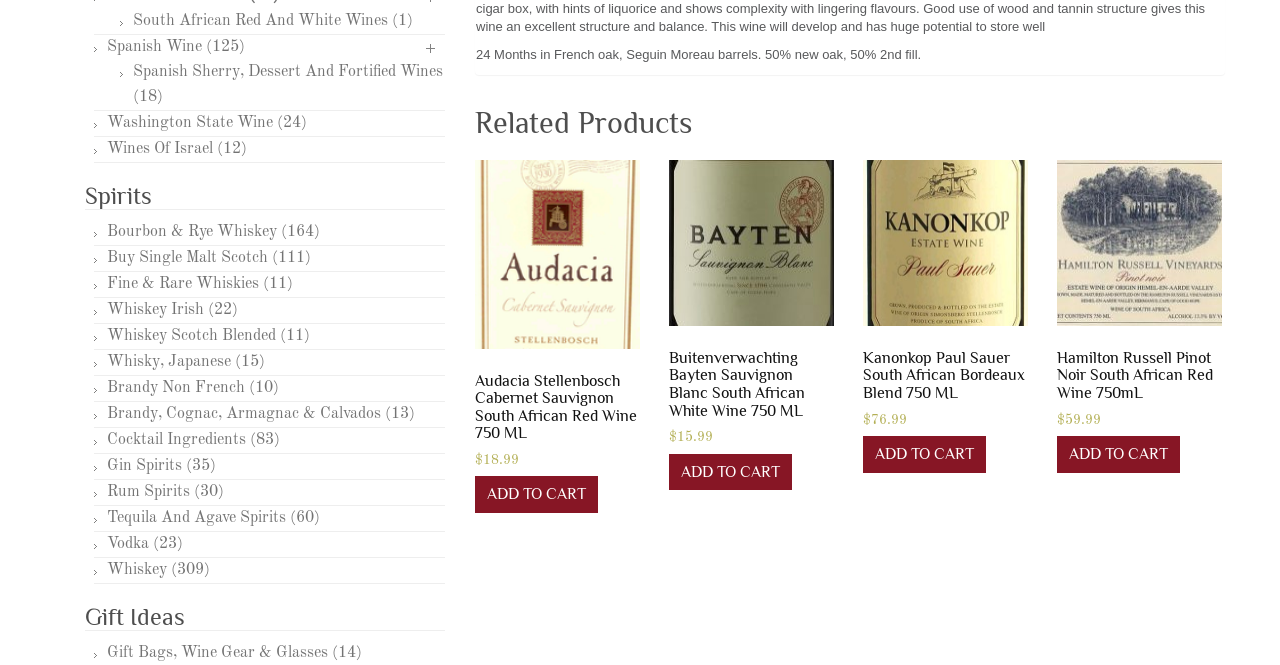What type of wine is Audacia Stellenbosch?
Please respond to the question thoroughly and include all relevant details.

I found the answer by looking at the link 'Audacia Stellenbosch Cabernet Sauvignon South African Red Wine 750 ML $18.99' which contains the wine type 'Cabernet Sauvignon'.